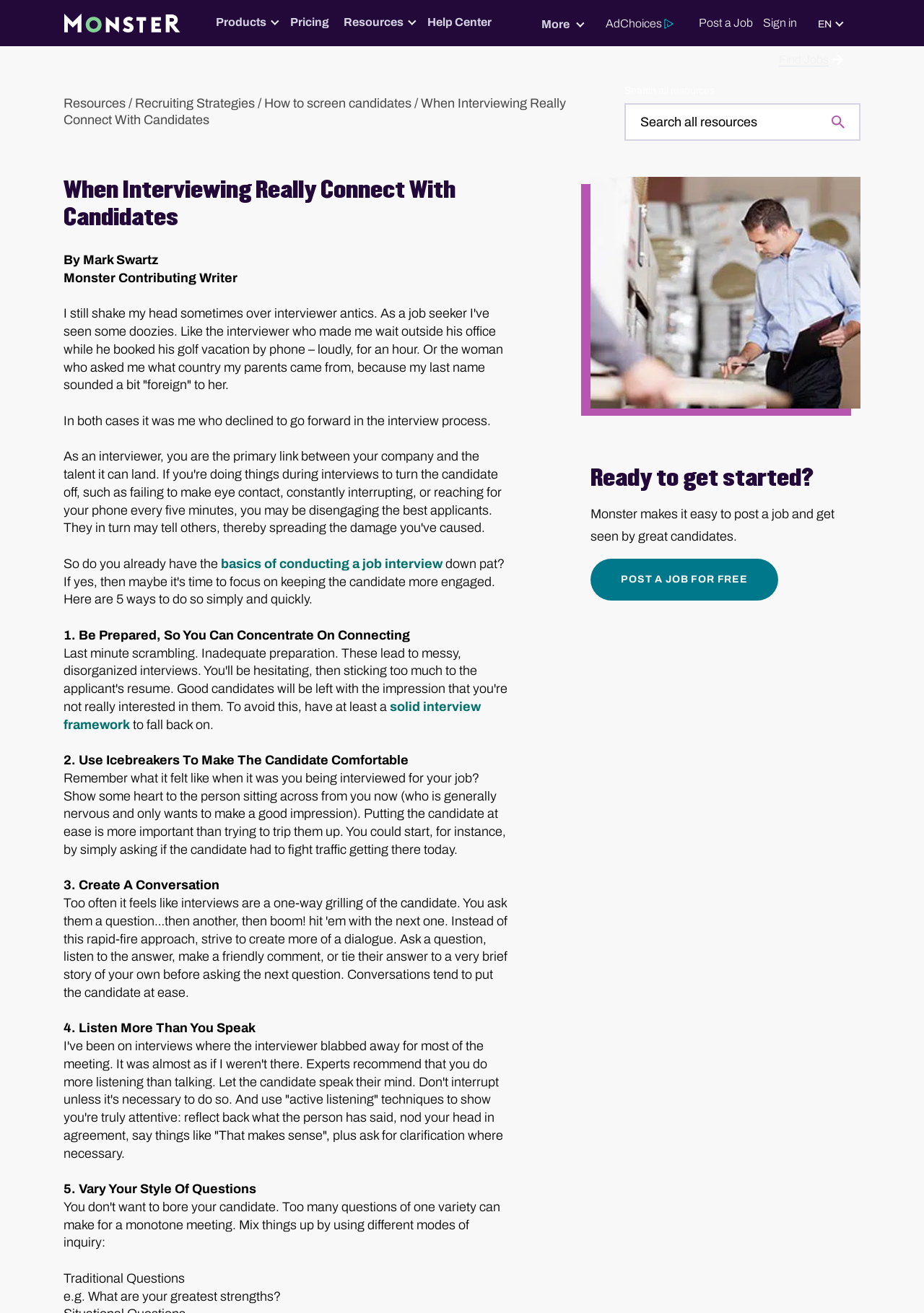From the element description English, predict the bounding box coordinates of the UI element. The coordinates must be specified in the format (top-left x, top-left y, bottom-right x, bottom-right y) and should be within the 0 to 1 range.

[0.866, 0.037, 0.909, 0.055]